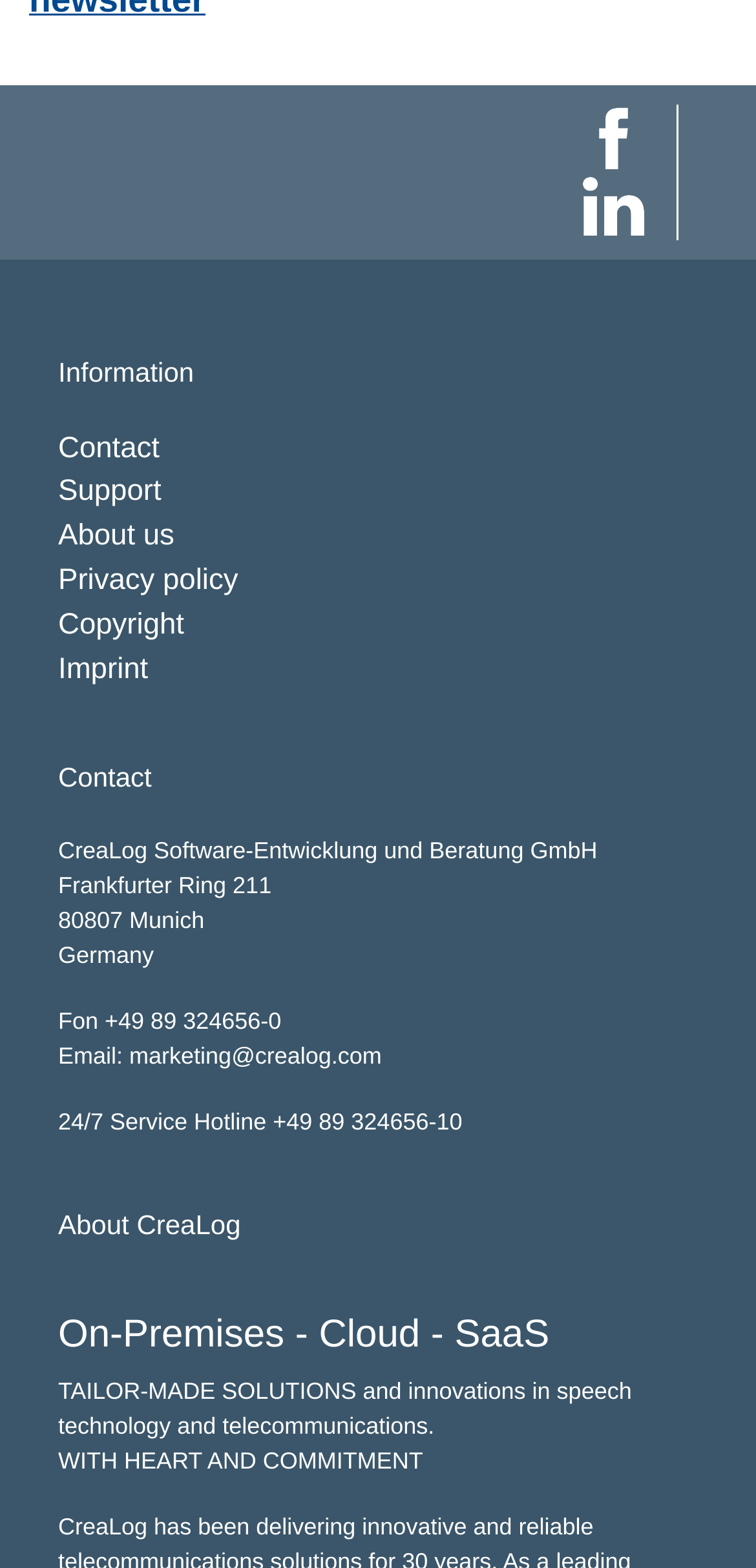Locate the bounding box coordinates of the item that should be clicked to fulfill the instruction: "contact Laurence via email".

None